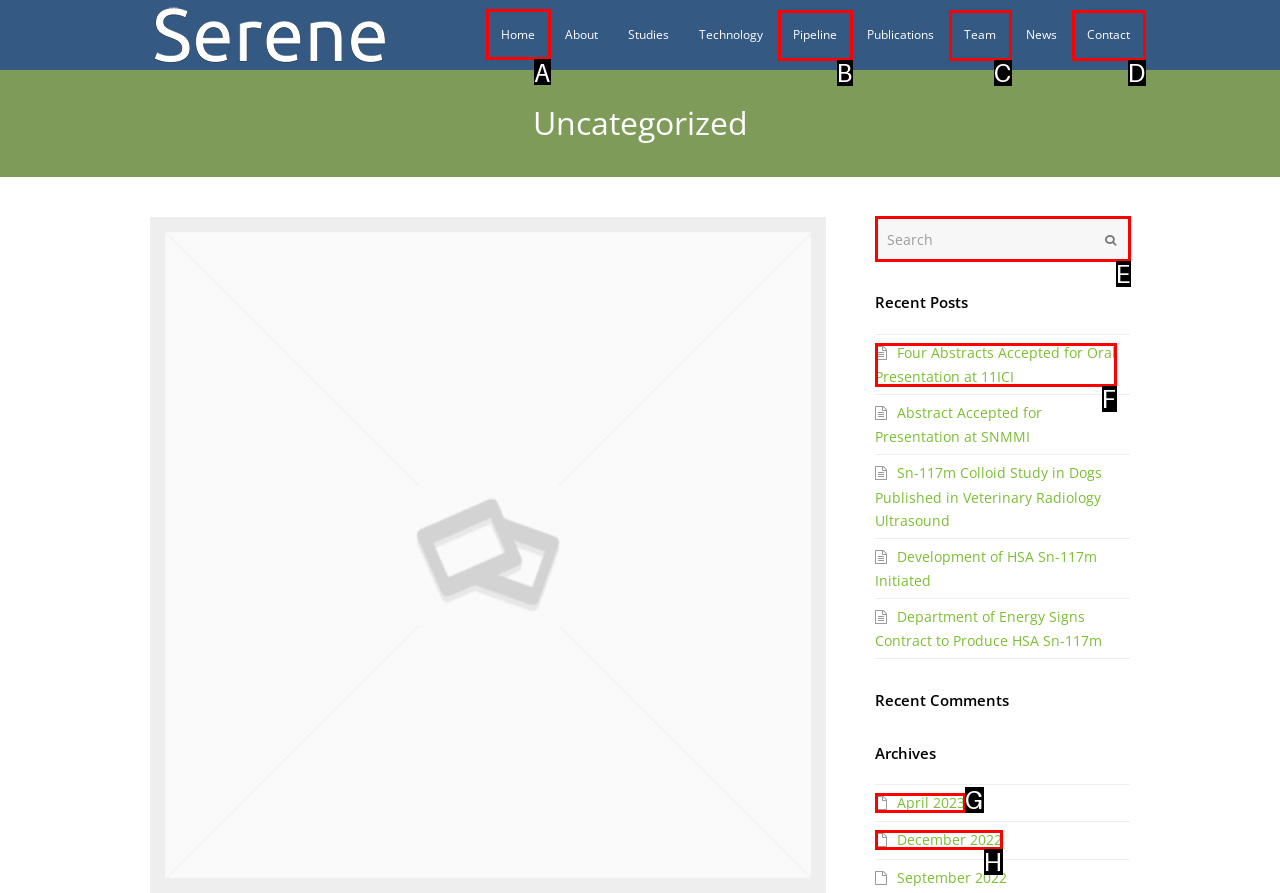Point out the UI element to be clicked for this instruction: Click on the Home link. Provide the answer as the letter of the chosen element.

A